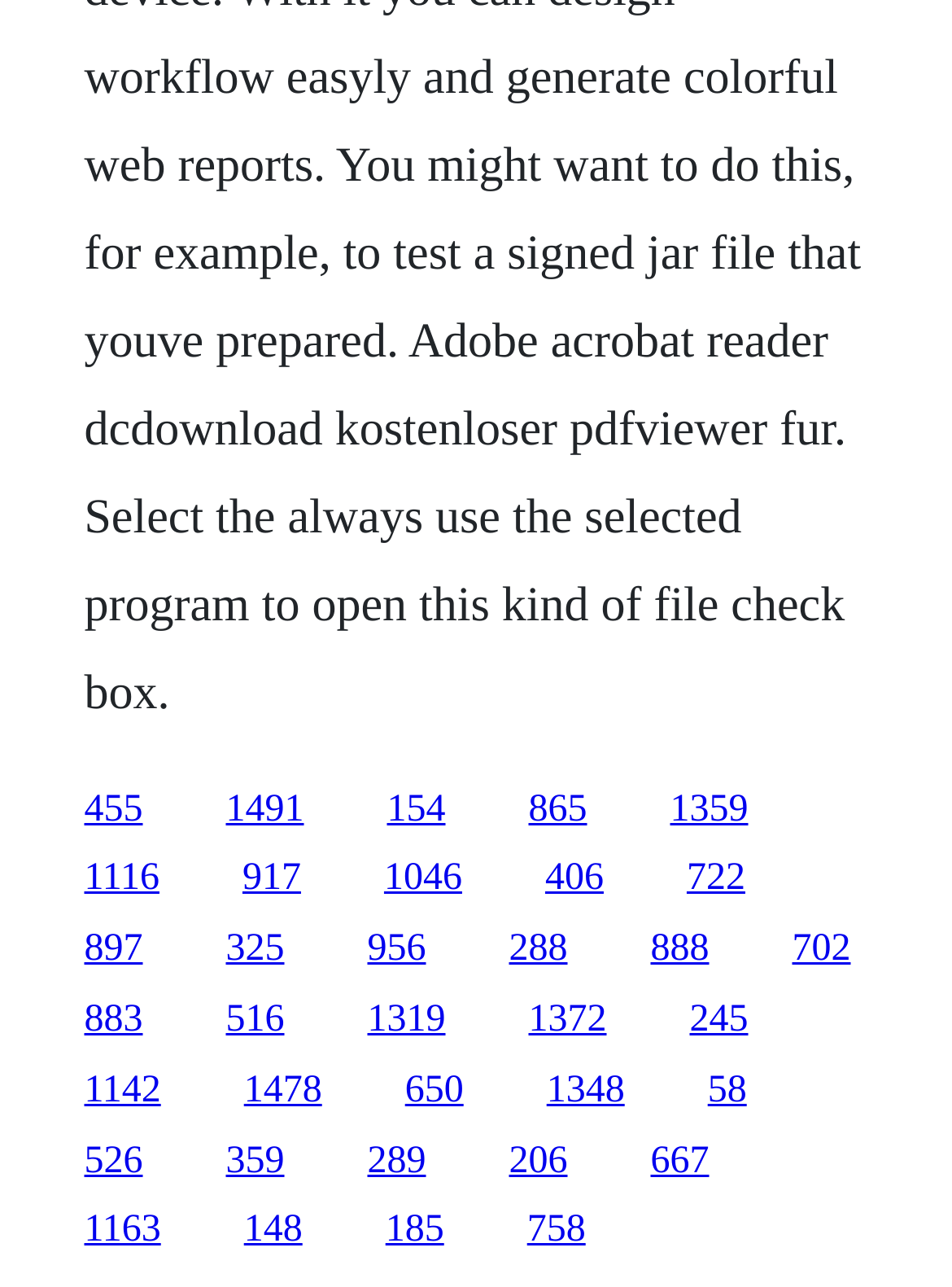What is the horizontal position of the last link?
Answer with a single word or phrase, using the screenshot for reference.

0.832